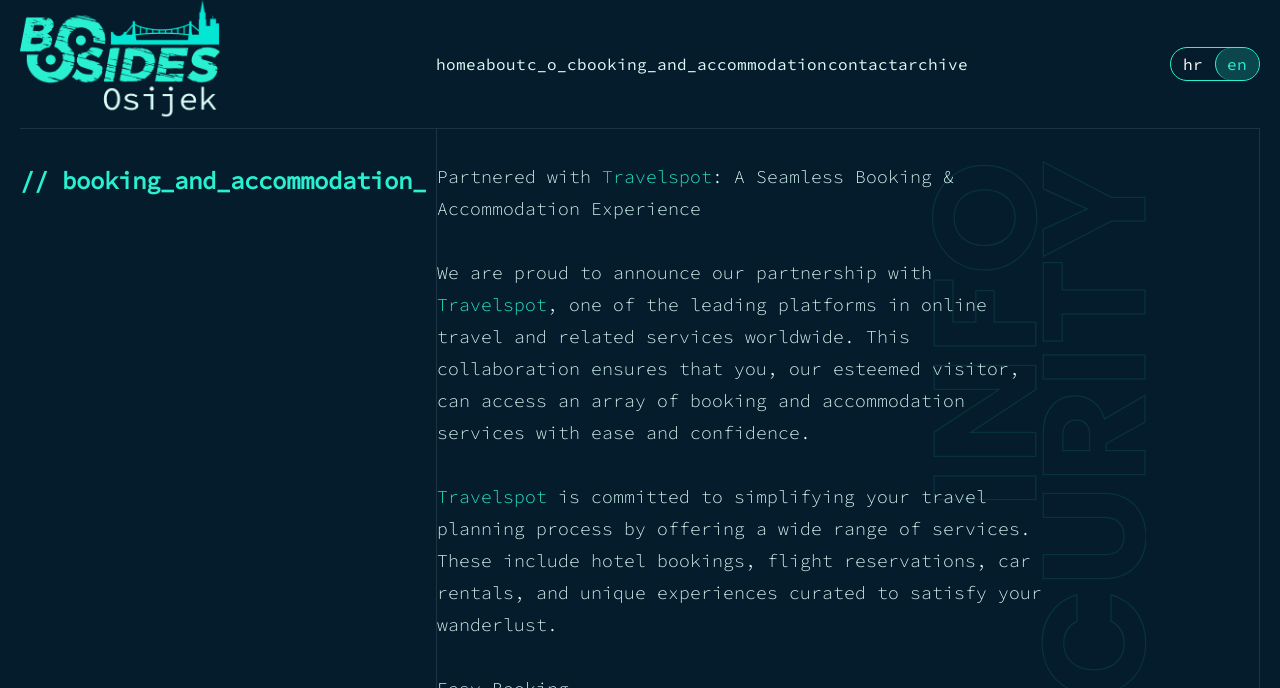Please determine the bounding box coordinates of the element's region to click for the following instruction: "learn more about code of conduct".

[0.43, 0.075, 0.481, 0.11]